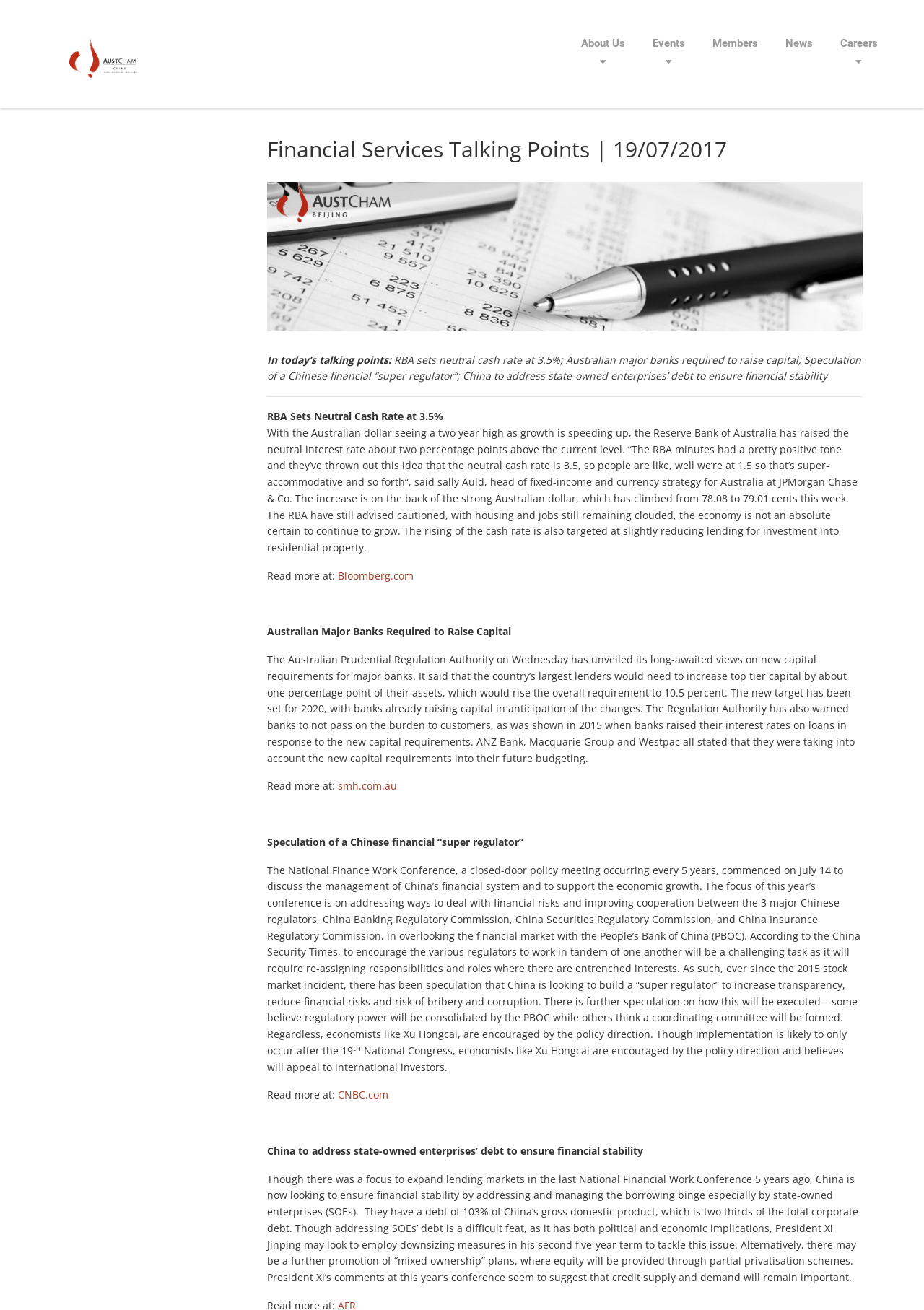Could you determine the bounding box coordinates of the clickable element to complete the instruction: "Click on smh.com.au"? Provide the coordinates as four float numbers between 0 and 1, i.e., [left, top, right, bottom].

[0.366, 0.595, 0.43, 0.605]